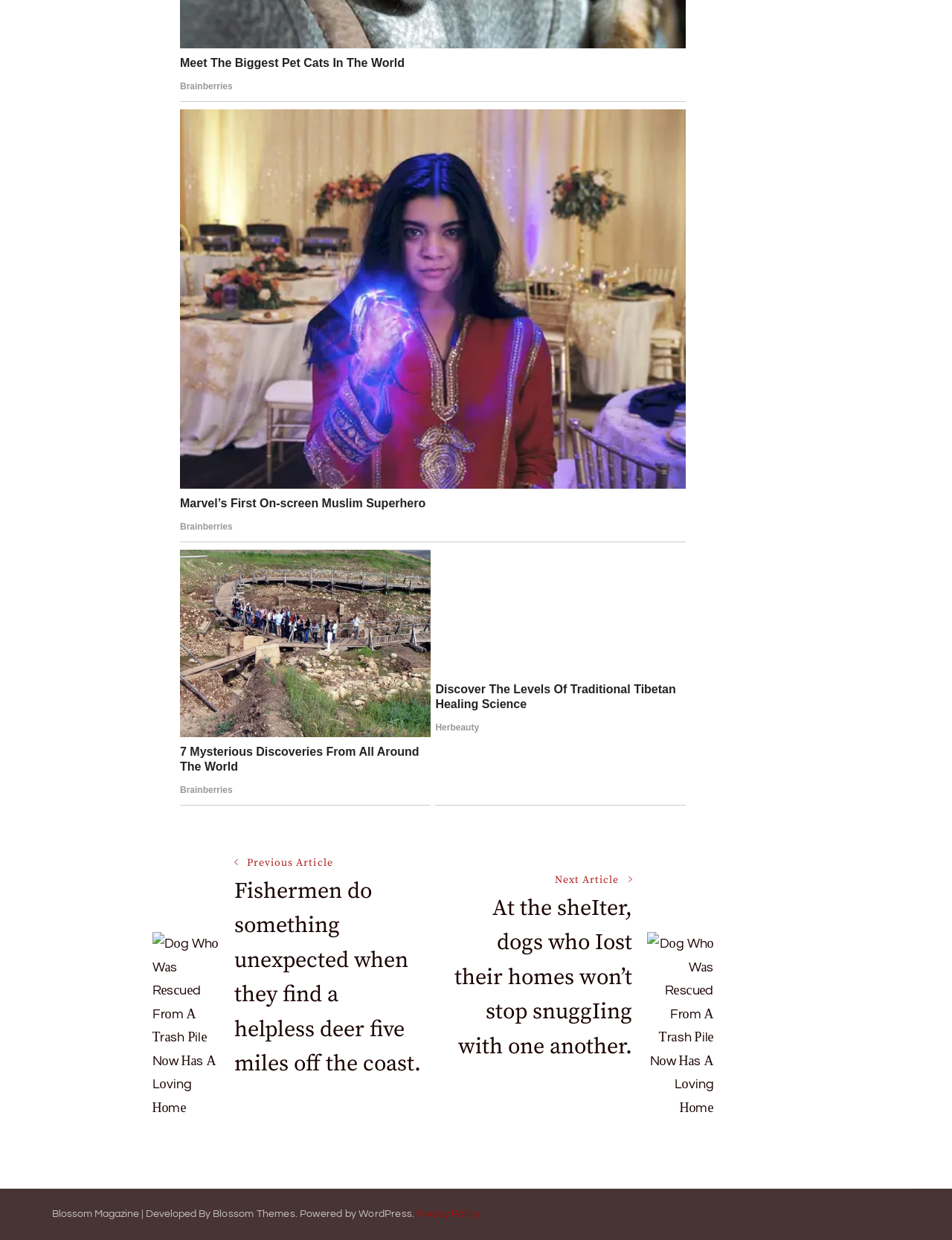Give a short answer to this question using one word or a phrase:
What is the URL of the 'Brainberries' link?

Not available